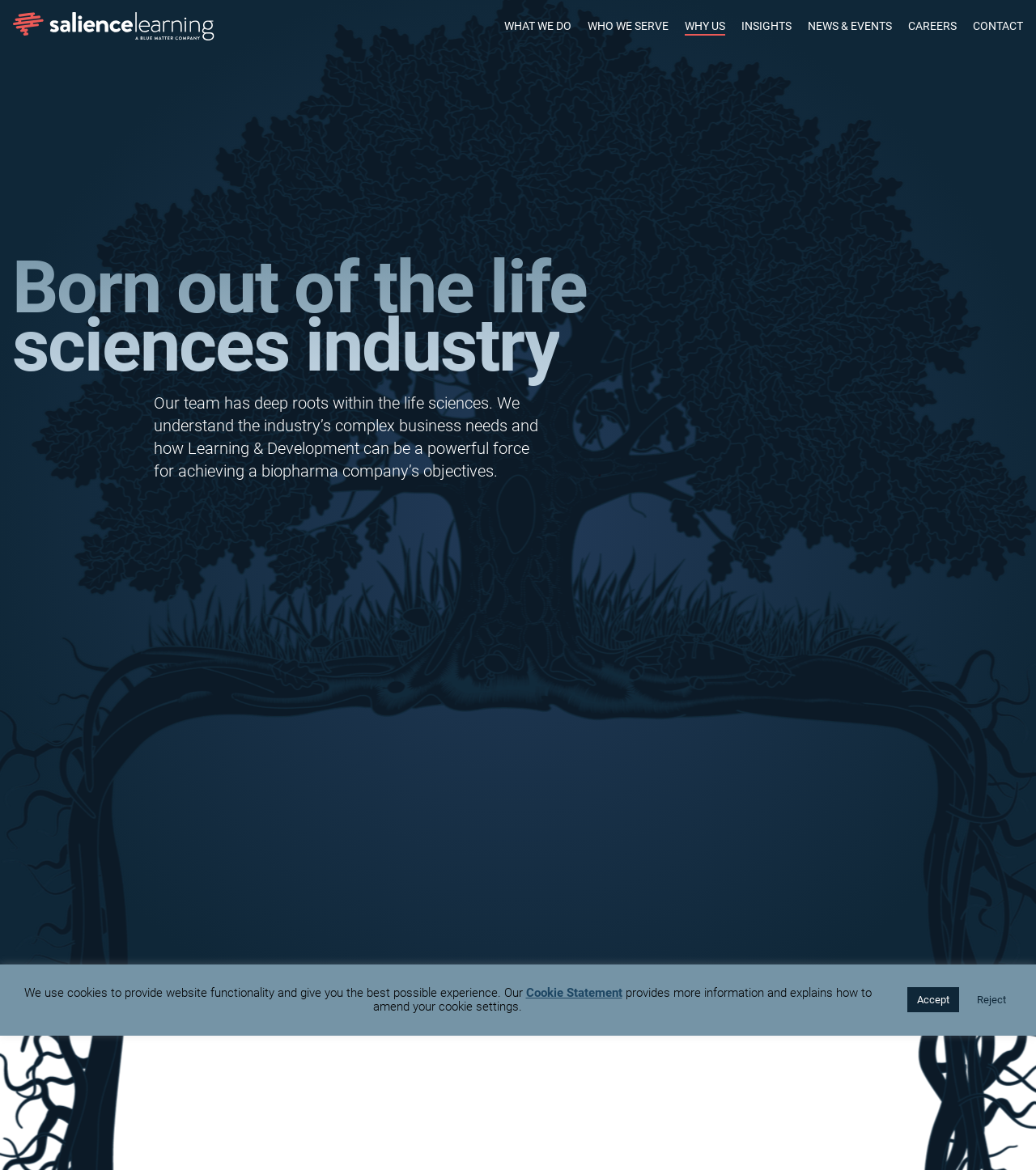Show the bounding box coordinates of the element that should be clicked to complete the task: "Click on the Salience Learning link".

[0.012, 0.01, 0.207, 0.034]